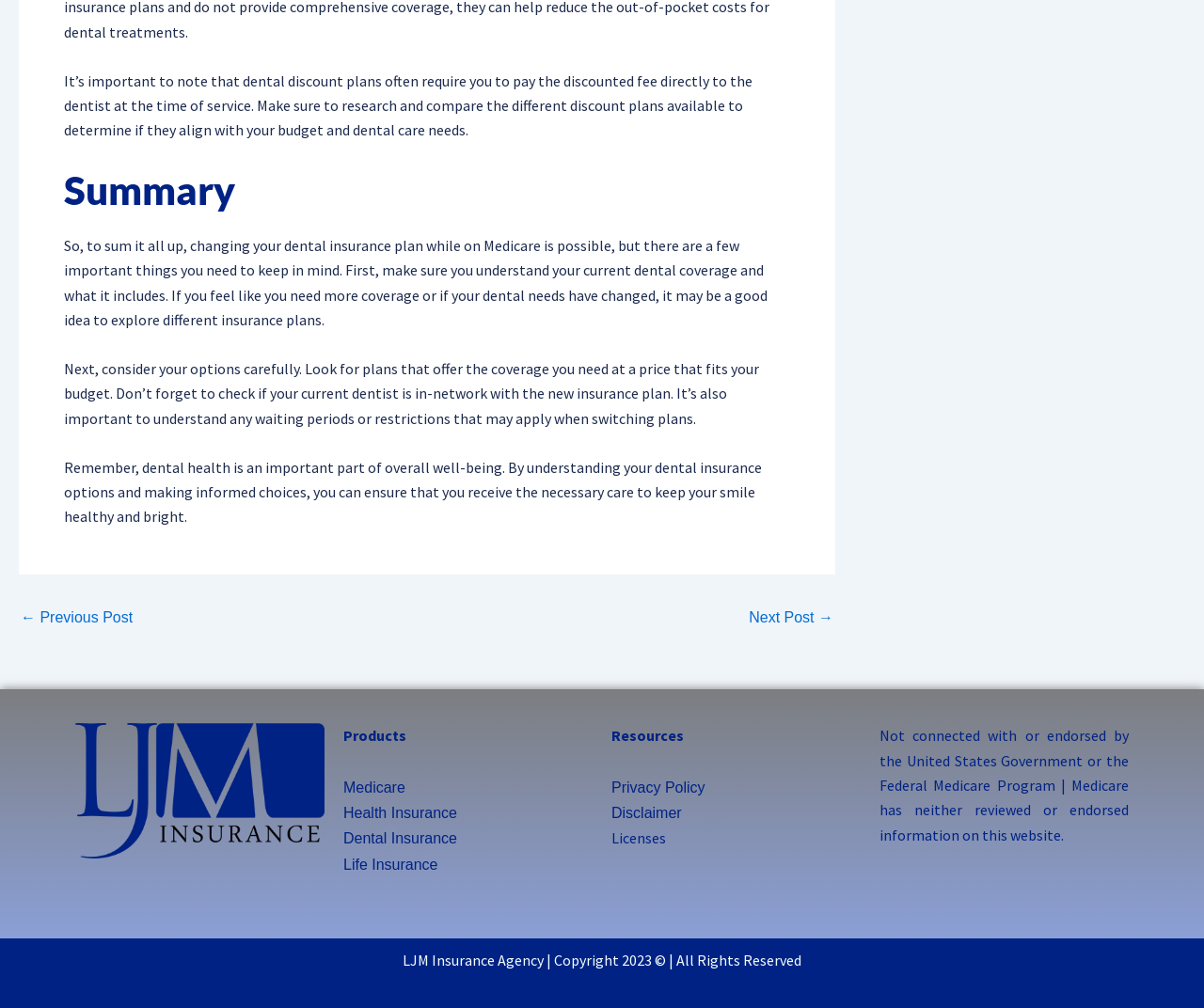Give a concise answer using one word or a phrase to the following question:
What is the purpose of the 'Resources' section?

To provide additional information